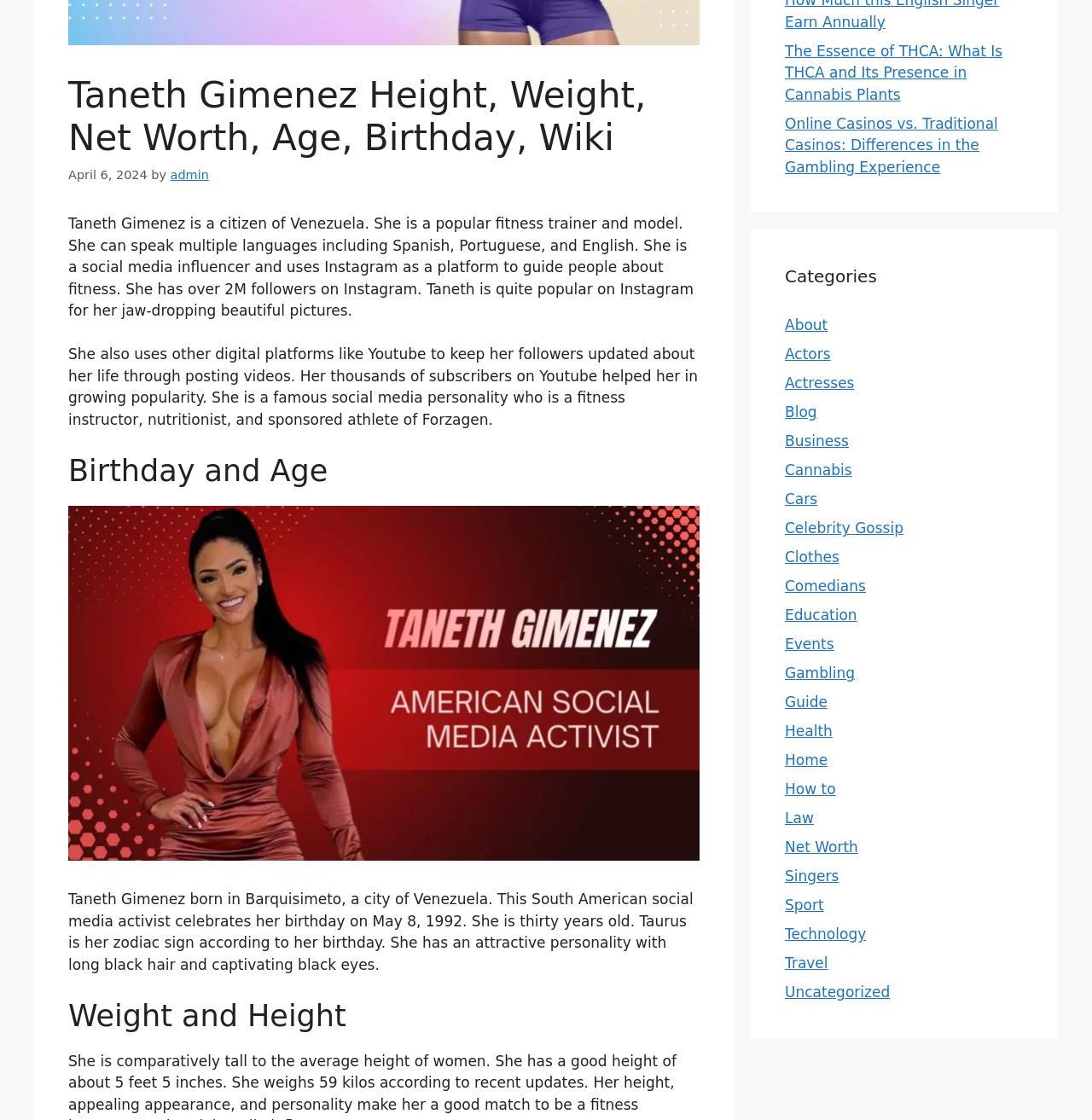Identify the bounding box for the UI element described as: "Blog". Ensure the coordinates are four float numbers between 0 and 1, formatted as [left, top, right, bottom].

[0.719, 0.36, 0.748, 0.376]